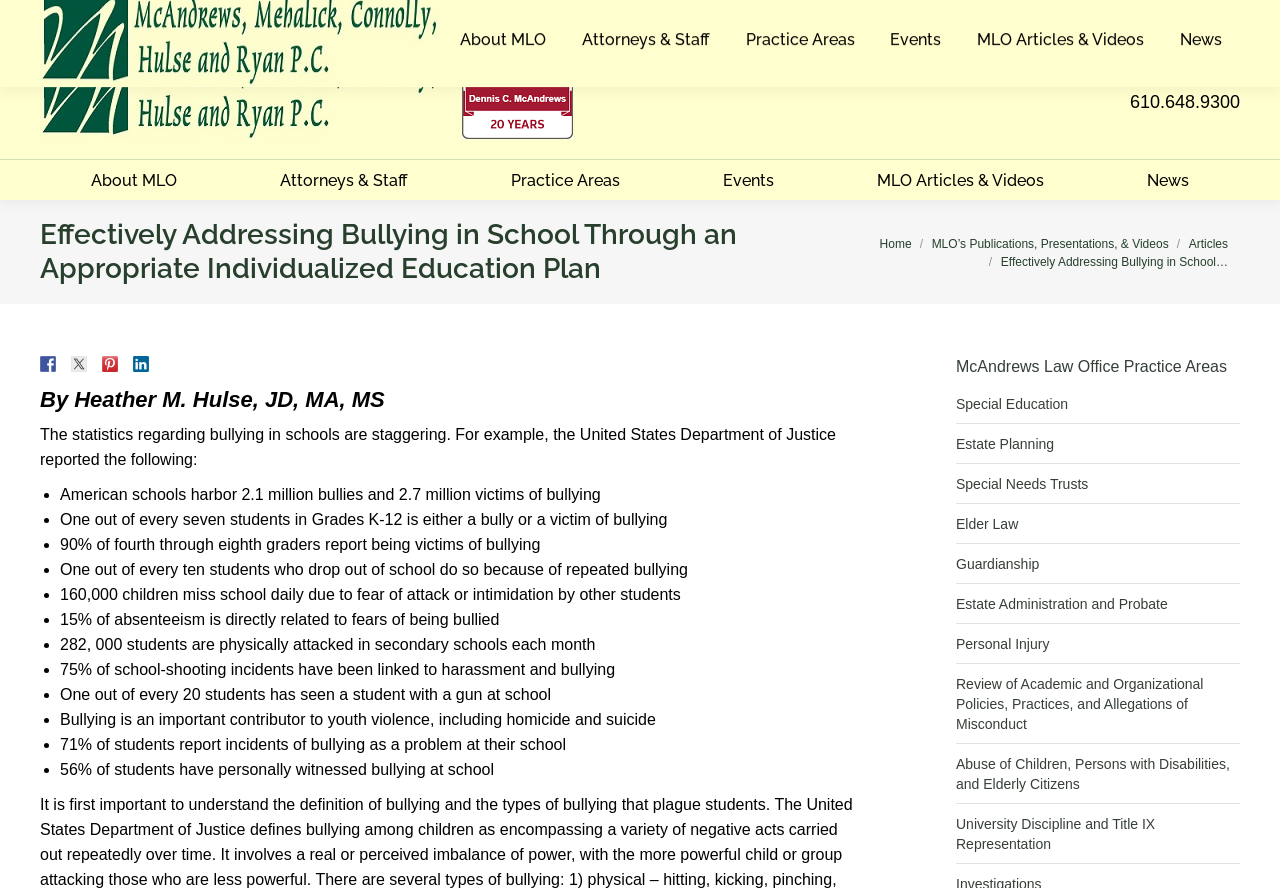Please identify the bounding box coordinates for the region that you need to click to follow this instruction: "Contact Us".

[0.774, 0.069, 0.832, 0.088]